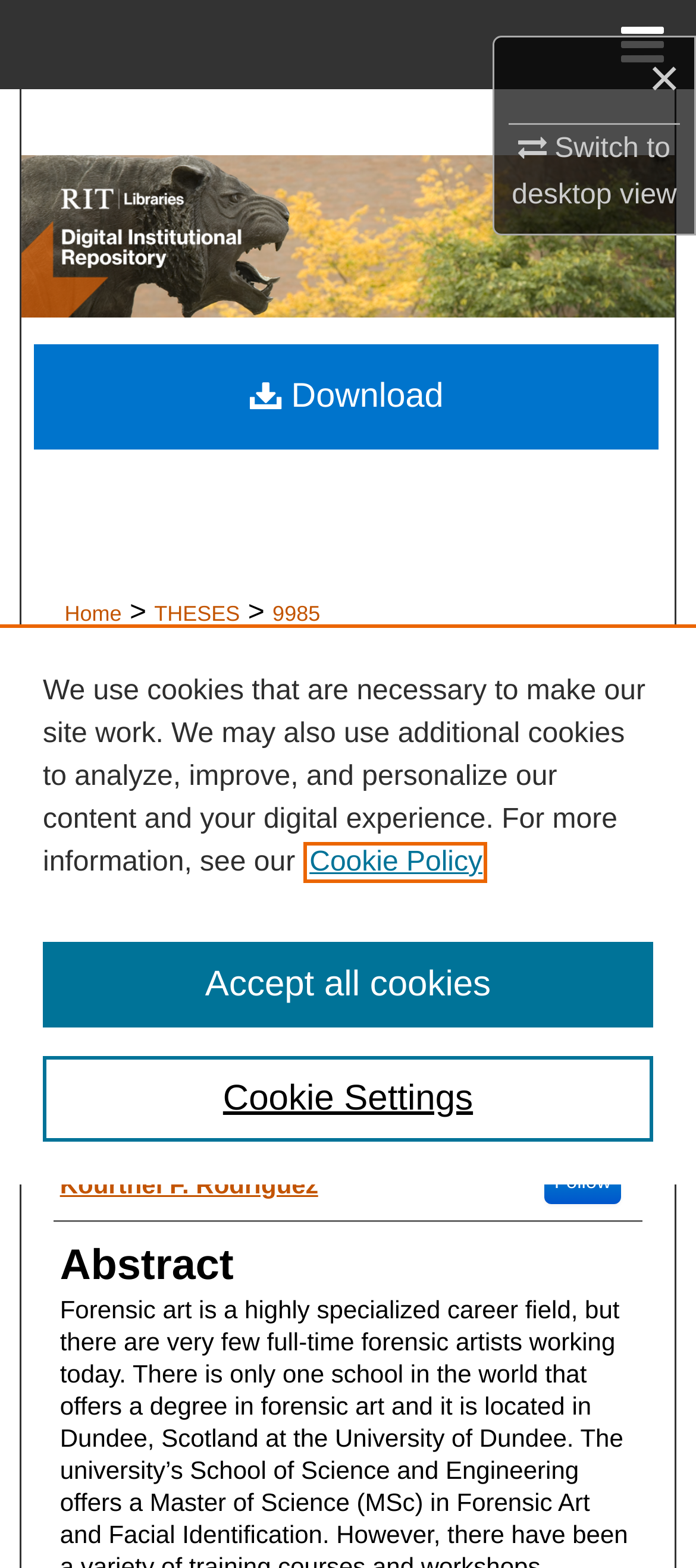Locate and provide the bounding box coordinates for the HTML element that matches this description: "Browse Colleges and Departments".

[0.0, 0.114, 1.0, 0.171]